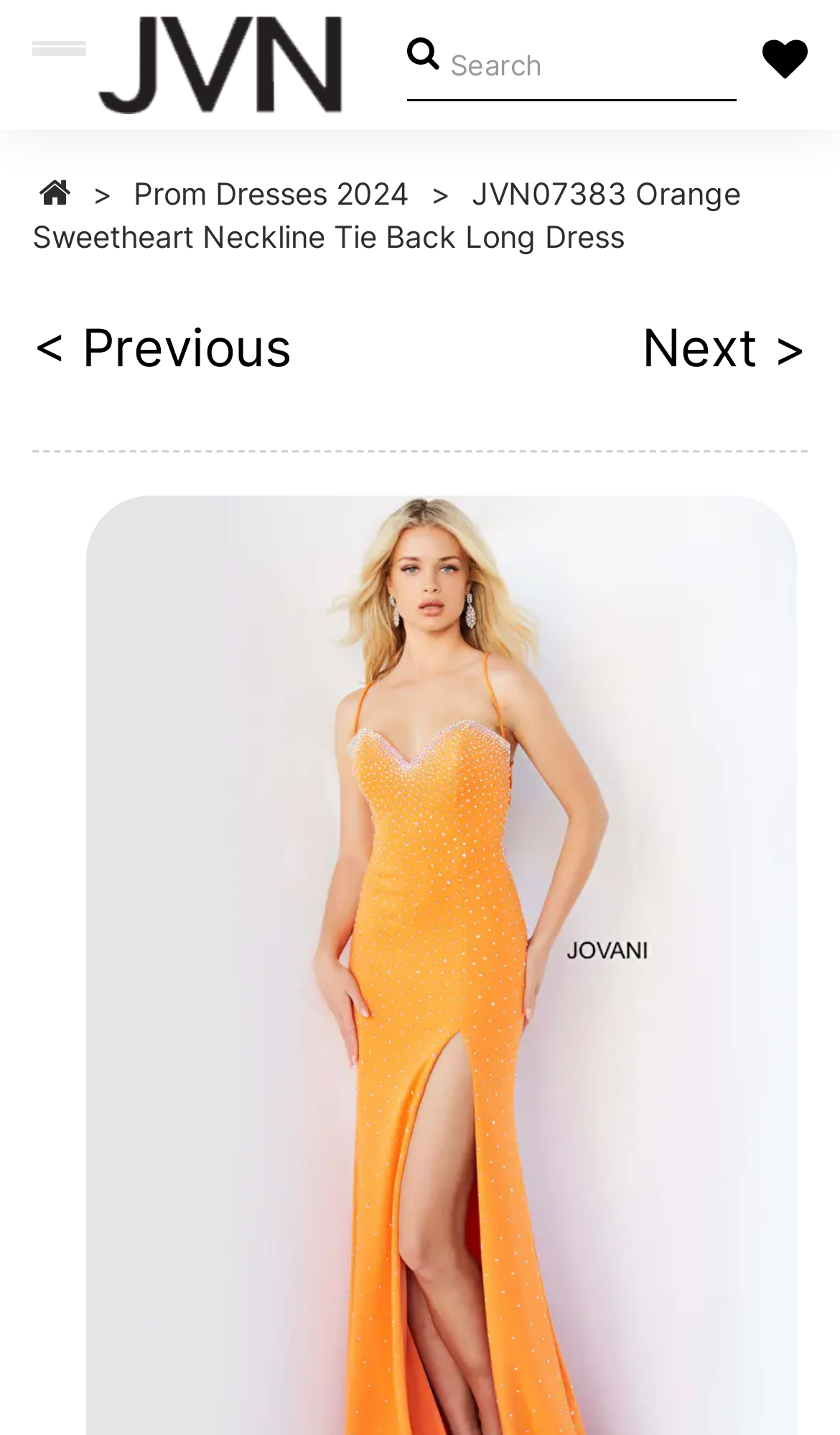From the screenshot, find the bounding box of the UI element matching this description: "back". Supply the bounding box coordinates in the form [left, top, right, bottom], each a float between 0 and 1.

None